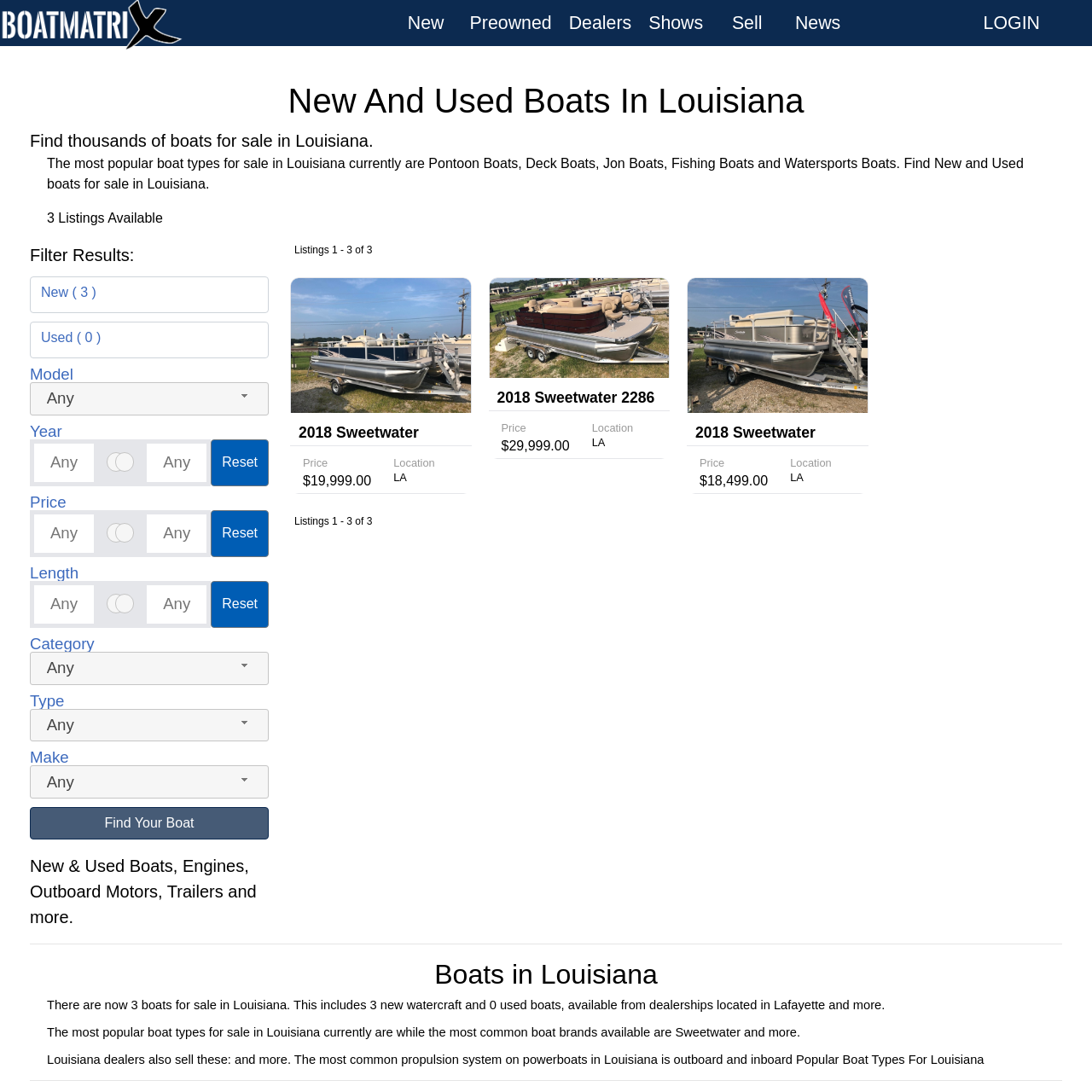Determine the coordinates of the bounding box for the clickable area needed to execute this instruction: "Click on the 'Find Your Boat' button".

[0.027, 0.739, 0.246, 0.769]